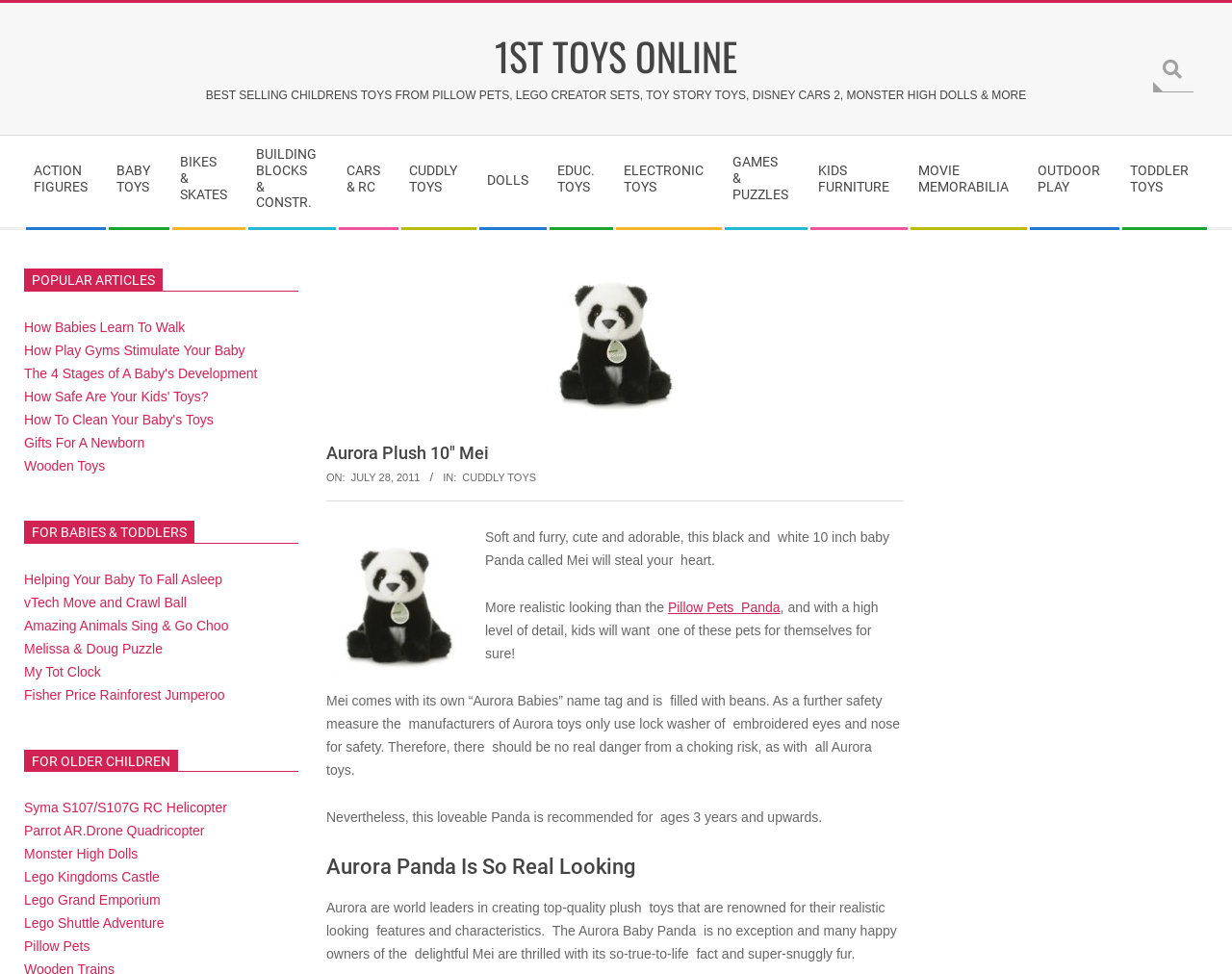What is the safety feature of the Aurora toys?
Using the information from the image, give a concise answer in one word or a short phrase.

lock washer of embroidered eyes and nose